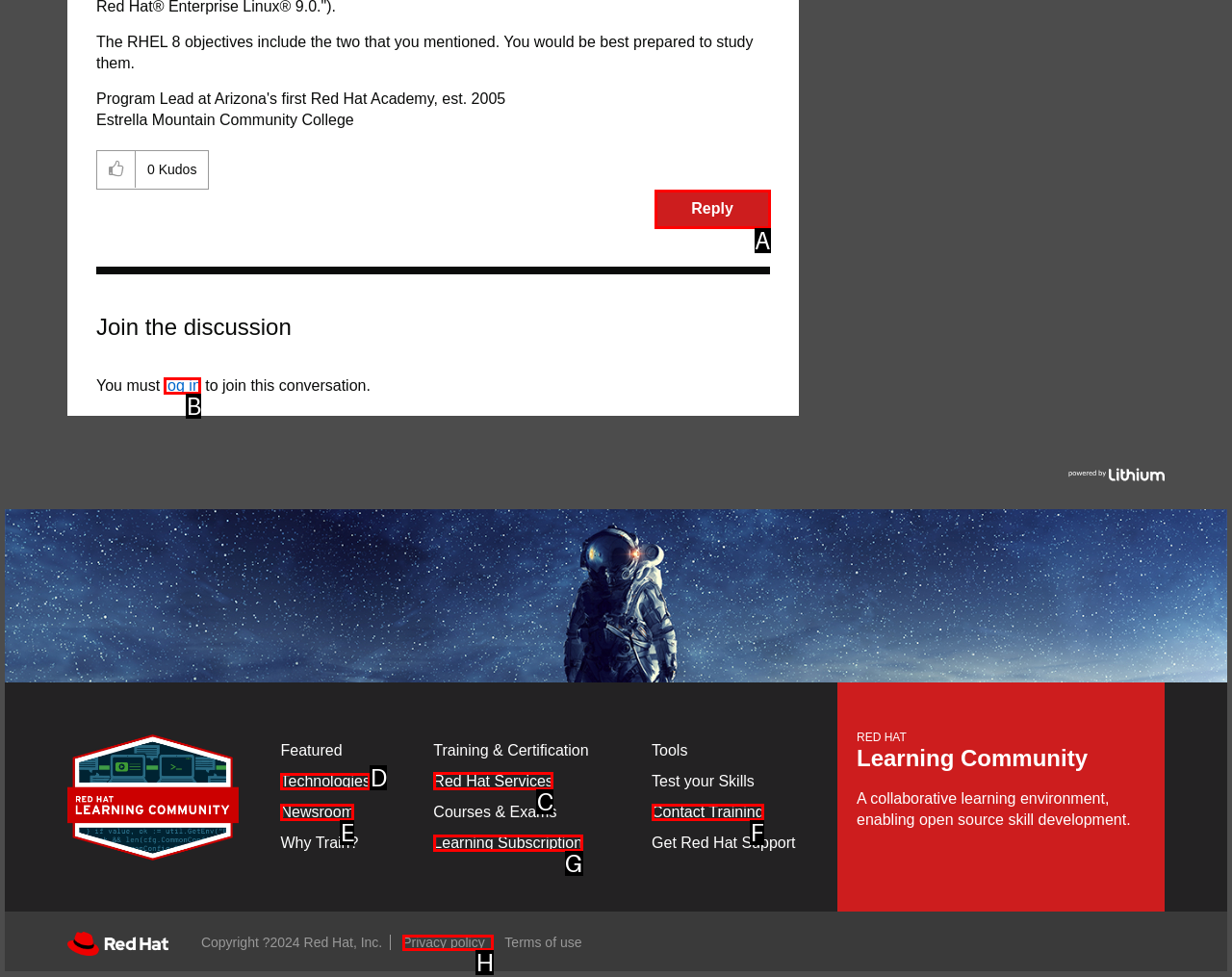Choose the letter of the element that should be clicked to complete the task: Get Started
Answer with the letter from the possible choices.

C